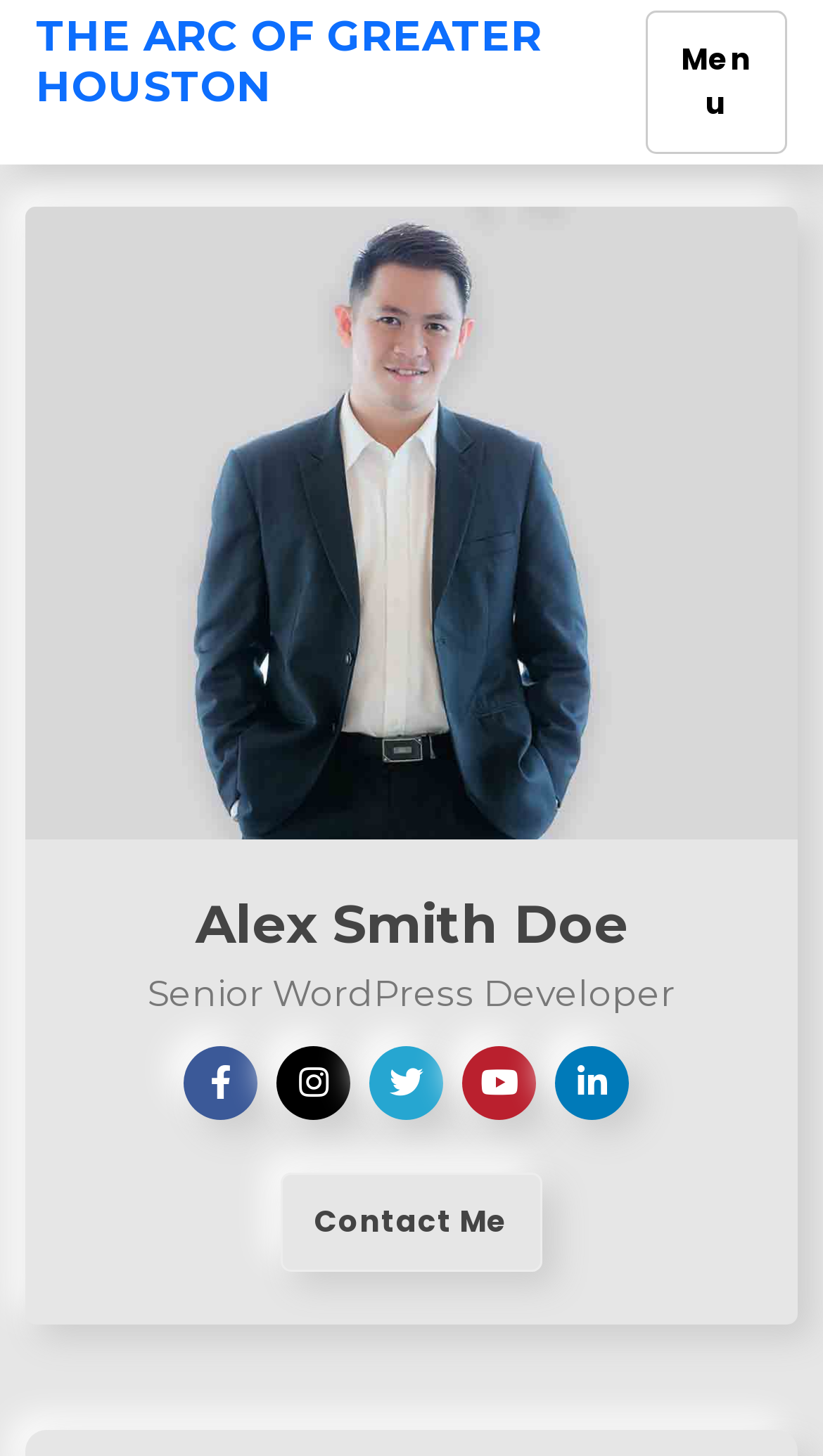Find the bounding box coordinates for the UI element that matches this description: "Contact Me".

[0.341, 0.806, 0.659, 0.874]